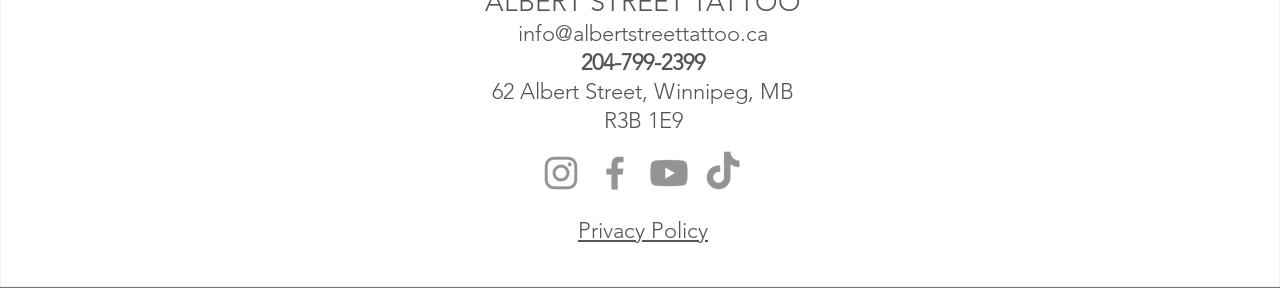What is the email address of Albert Street Tattoo?
Provide a fully detailed and comprehensive answer to the question.

I found the email address by looking at the top section of the webpage, where the contact information is displayed. The email address is written in text format, and it is 'info@albertstreettattoo.ca'.